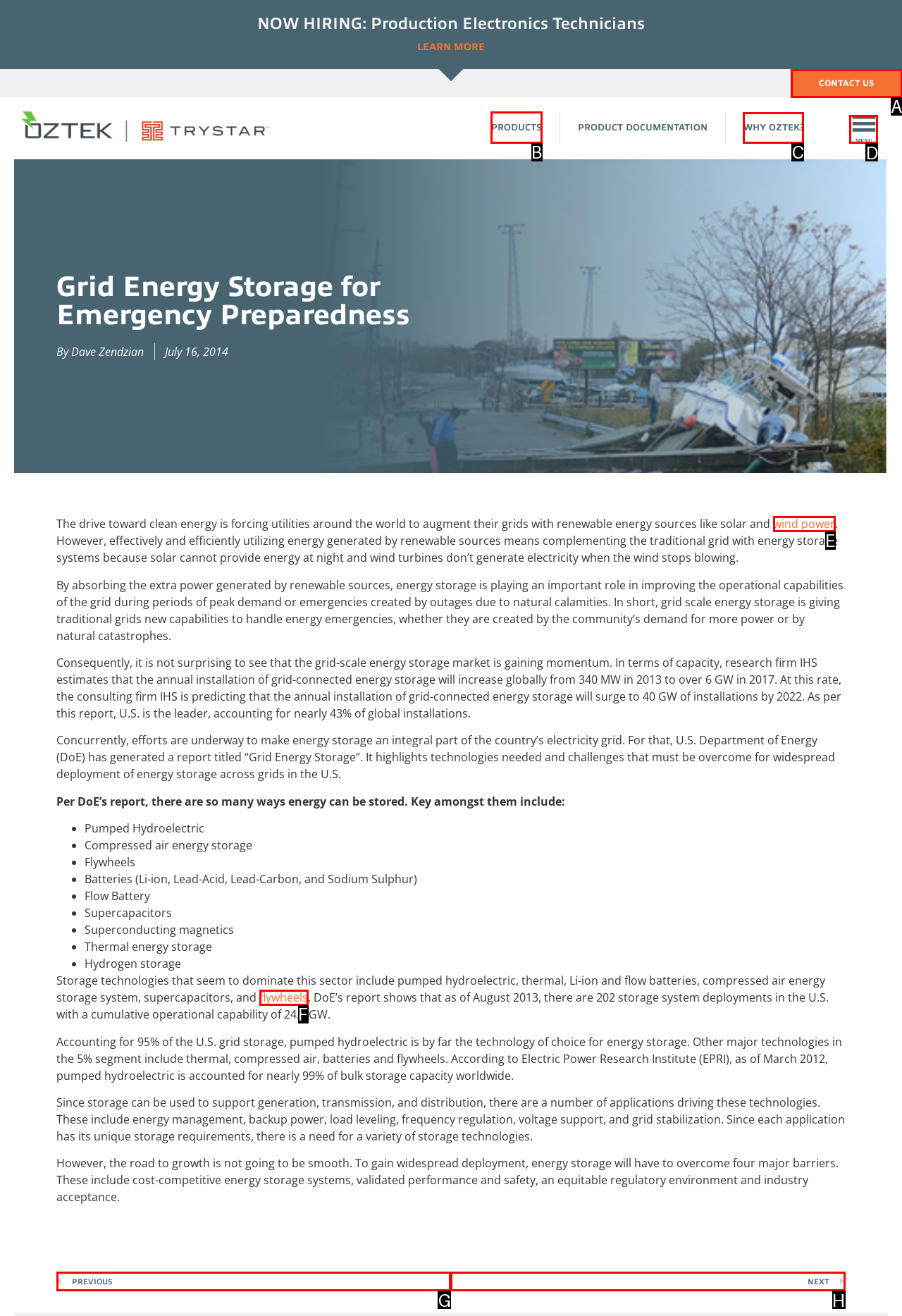Specify which element within the red bounding boxes should be clicked for this task: View products Respond with the letter of the correct option.

B